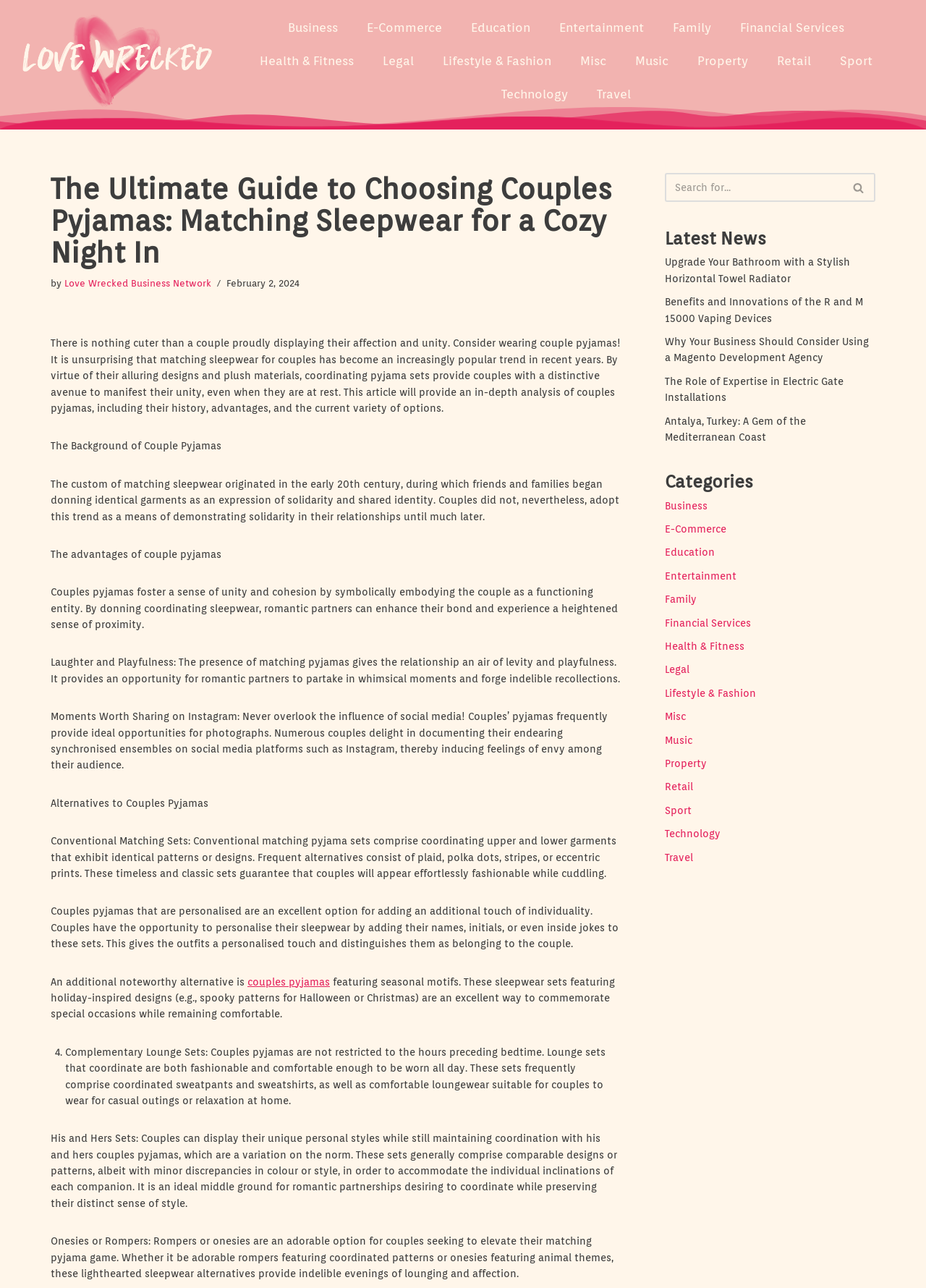What is an alternative to conventional matching sets?
Look at the screenshot and give a one-word or phrase answer.

Personalised pyjamas